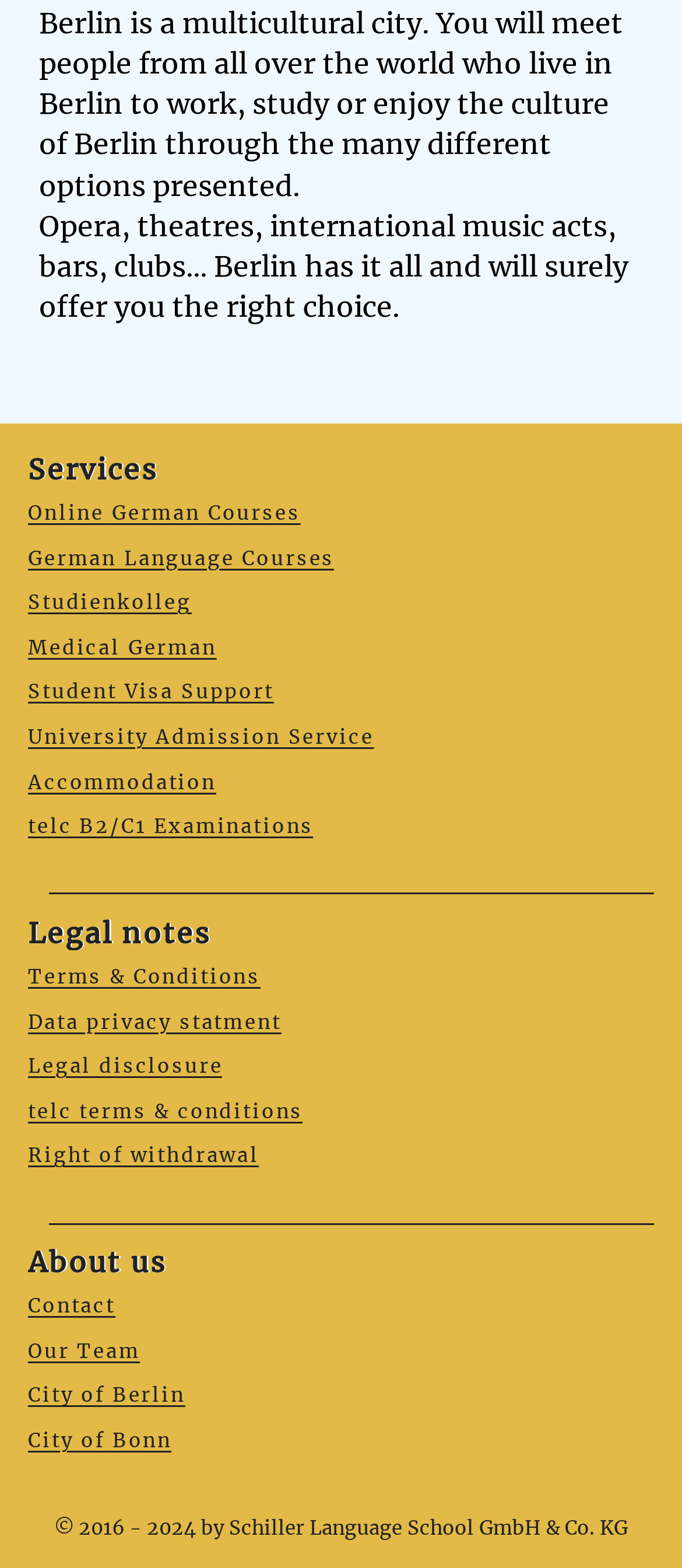Please specify the bounding box coordinates of the clickable region to carry out the following instruction: "read about SEO platforms that can be used for free". The coordinates should be four float numbers between 0 and 1, in the format [left, top, right, bottom].

None